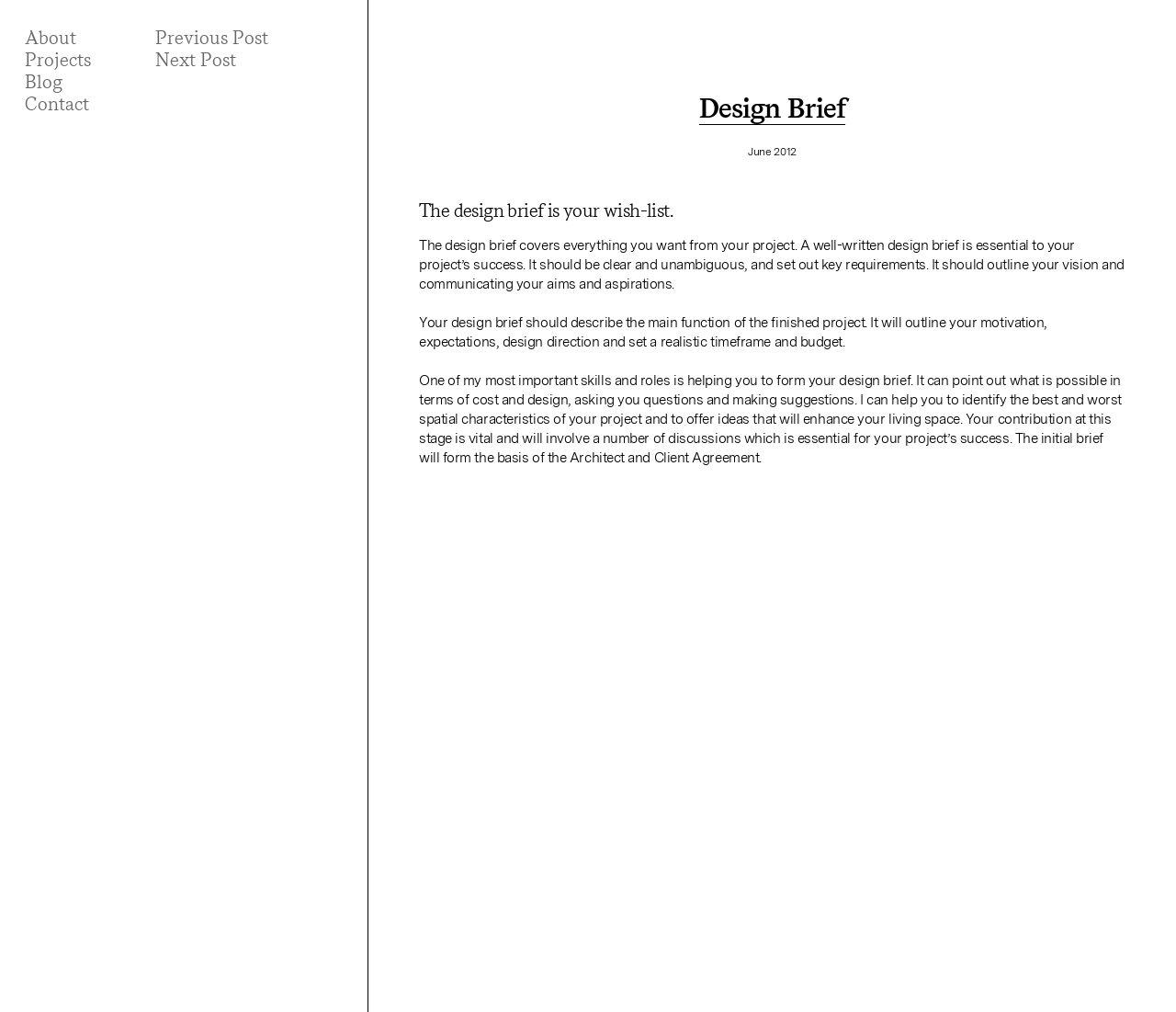What is the importance of the client's contribution in the design brief process?
Based on the image, please offer an in-depth response to the question.

The client's contribution in the design brief process is vital for the project's success. This is mentioned in the article where it says 'Your contribution at this stage is vital and will involve a number of discussions which is essential for your project’s success.' The client's input is necessary to ensure that the project meets their needs and expectations.